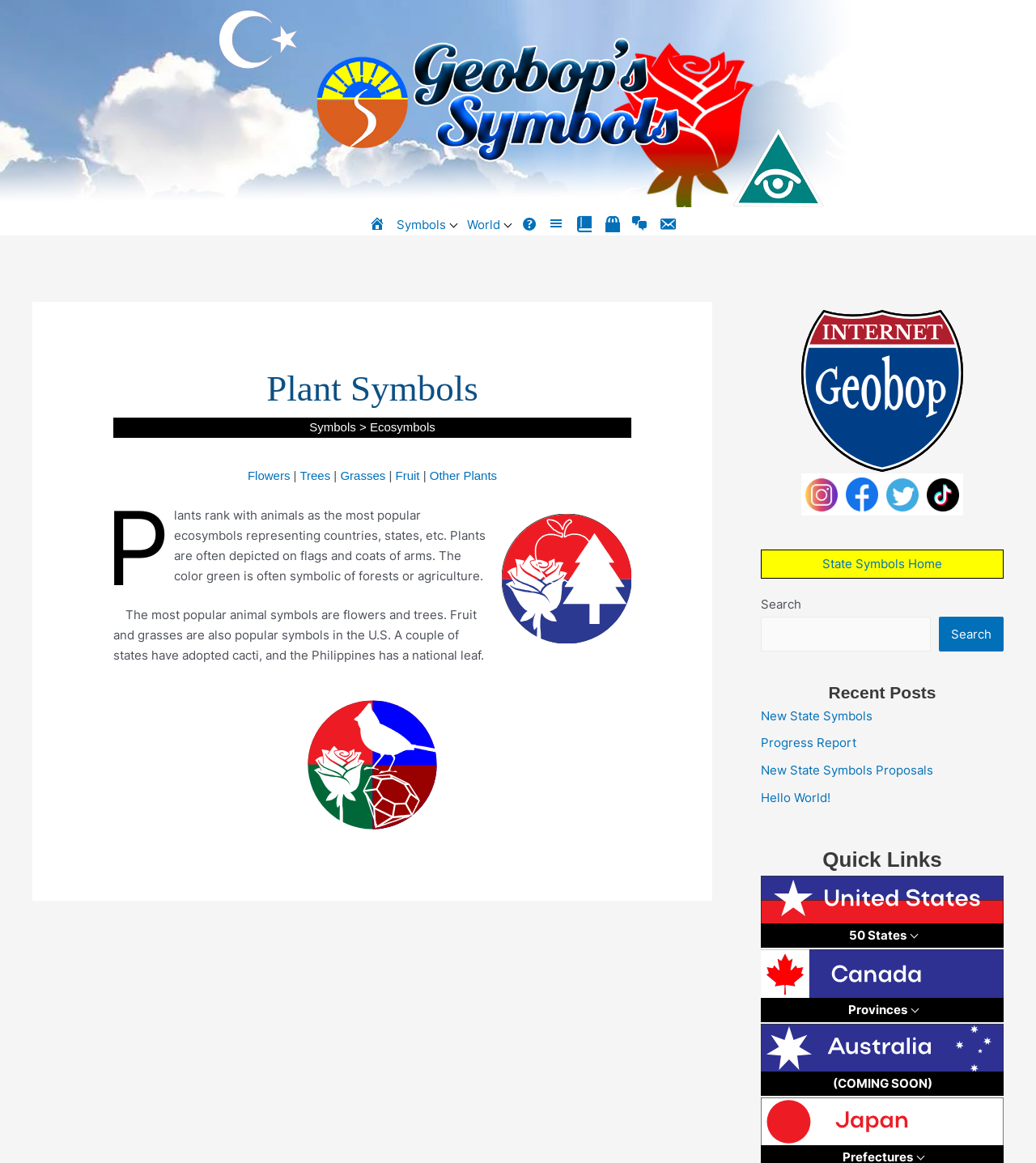Explain the features and main sections of the webpage comprehensively.

This webpage is about plant symbols, specifically ecosymbols representing countries, states, and other geographic entities. At the top, there is a header section with a logo image and a navigation menu with links to various sections of the website, including Home, Symbols, World, About, Site Menu, Books, Shop, Blog, and Contact.

Below the header, there is a main content area with an article about plant symbols. The article has a heading "Plant Symbols" and a brief introduction to the topic. There are links to related topics, such as Ecosymbols, Flowers, Trees, Grasses, Fruit, and Other Plants. 

To the right of the article, there is an image of a state plant. Below the image, there are two paragraphs of text discussing the popularity of plant symbols and their depiction on flags and coats of arms.

Further down the page, there are several sections with links to social media platforms, including Instagram, Facebook, Twitter, and TolTpl. There is also a search box and a section with recent posts, including links to articles about new state symbols, progress reports, and proposals for new state symbols.

The page also features a section with quick links to various countries, including the United States, Canada, Australia, and Japan, each with an accompanying image and a brief description.